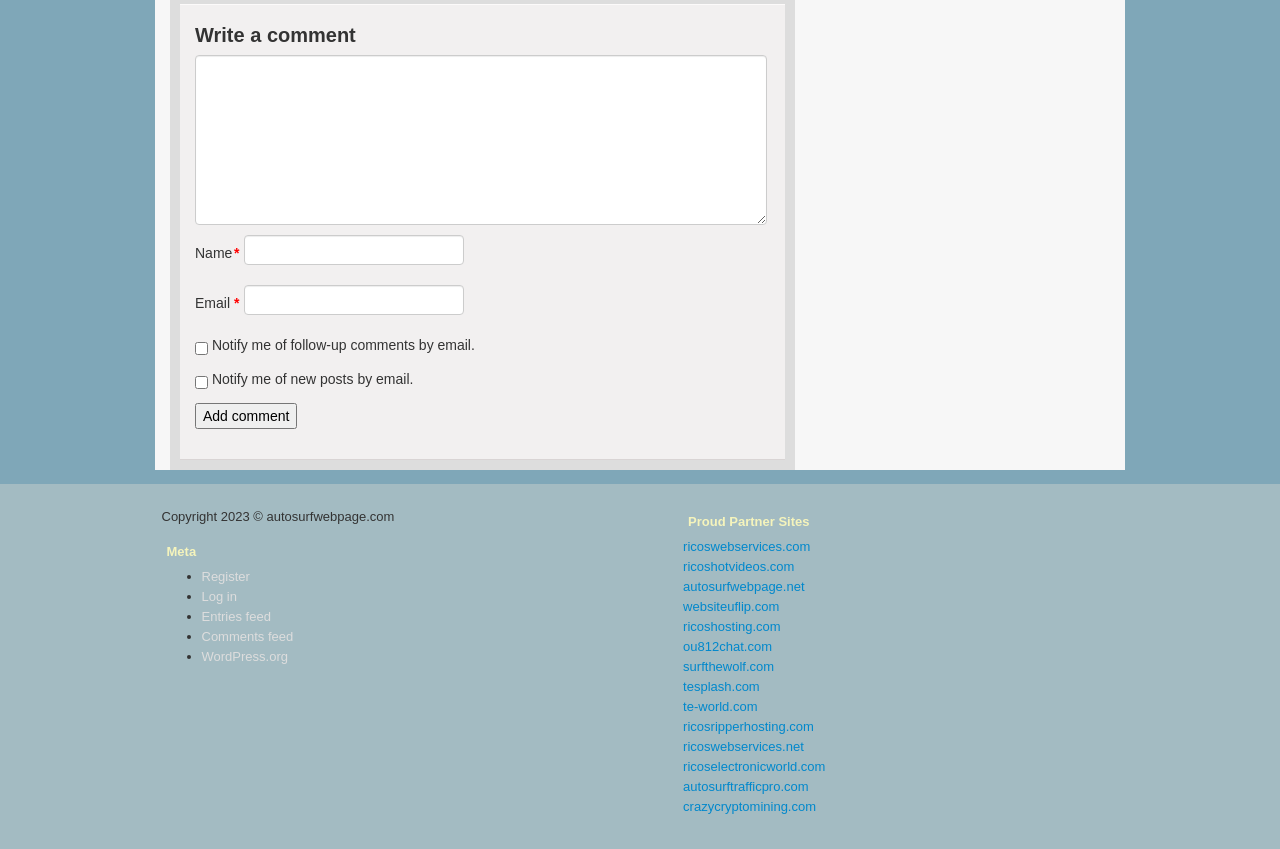Kindly determine the bounding box coordinates for the clickable area to achieve the given instruction: "Register".

[0.157, 0.667, 0.485, 0.691]